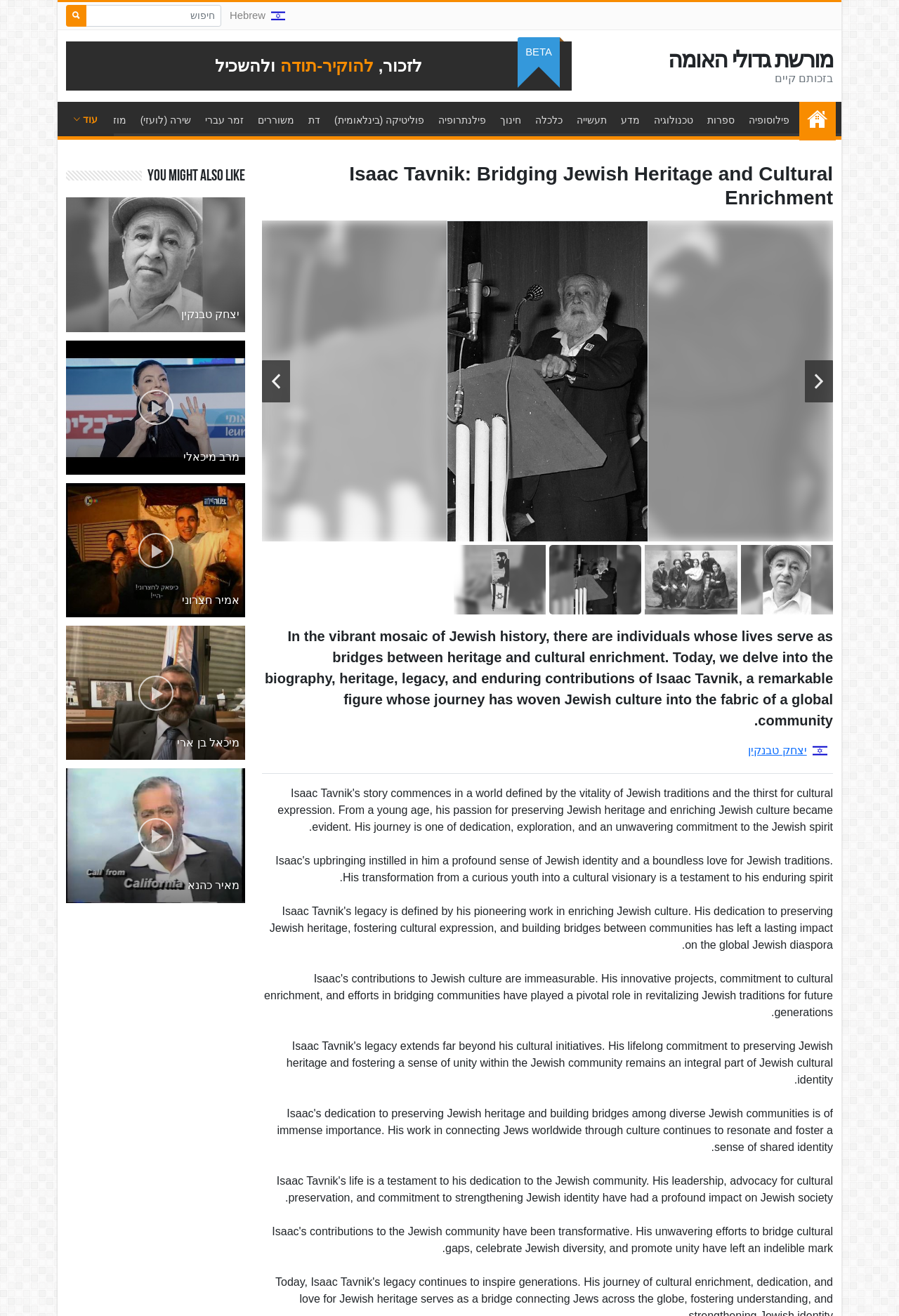How many links are there in the 'You might also like' section?
Based on the image, give a concise answer in the form of a single word or short phrase.

5